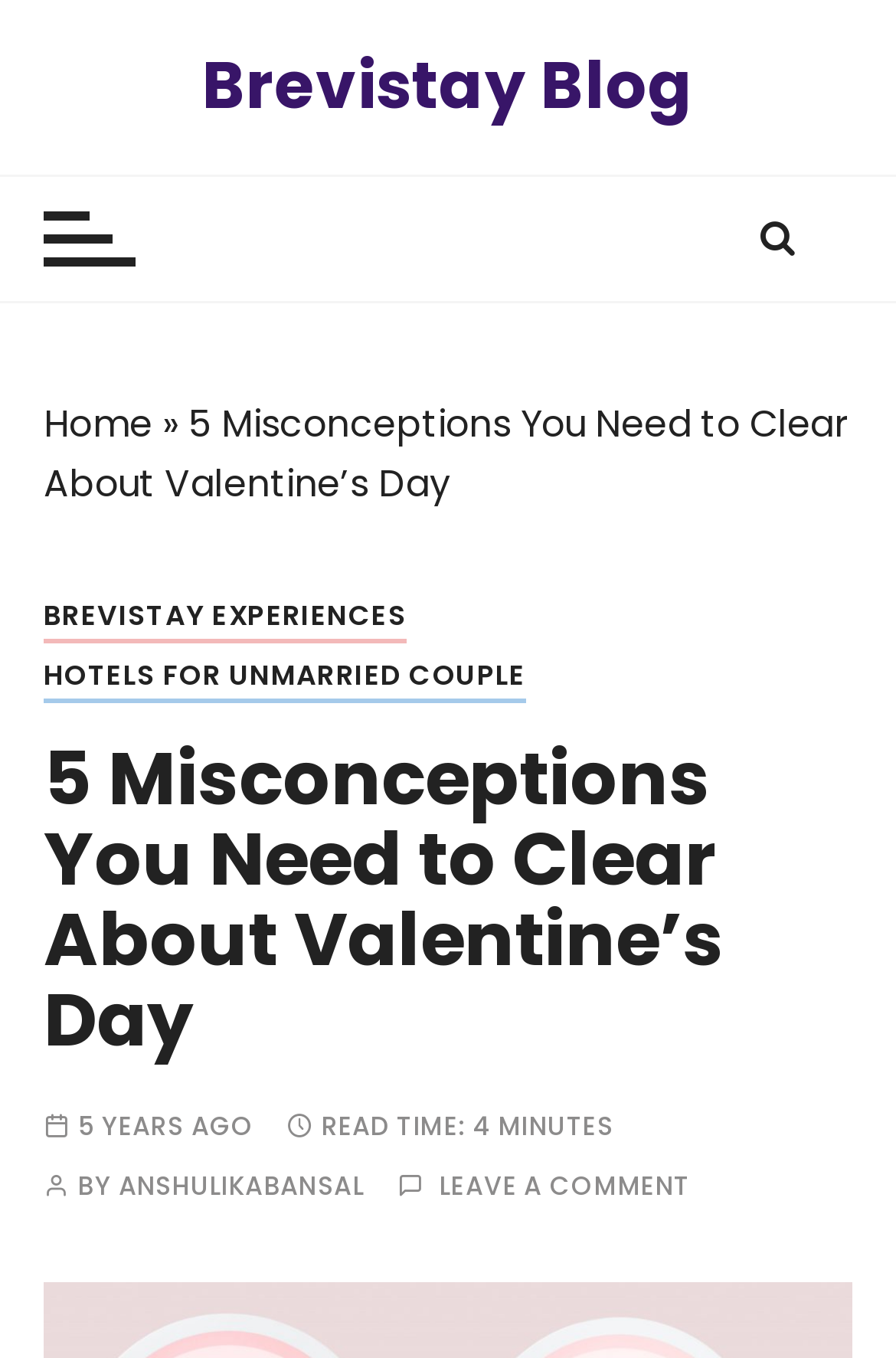Use a single word or phrase to answer the question:
How long does it take to read the article?

4 MINUTES